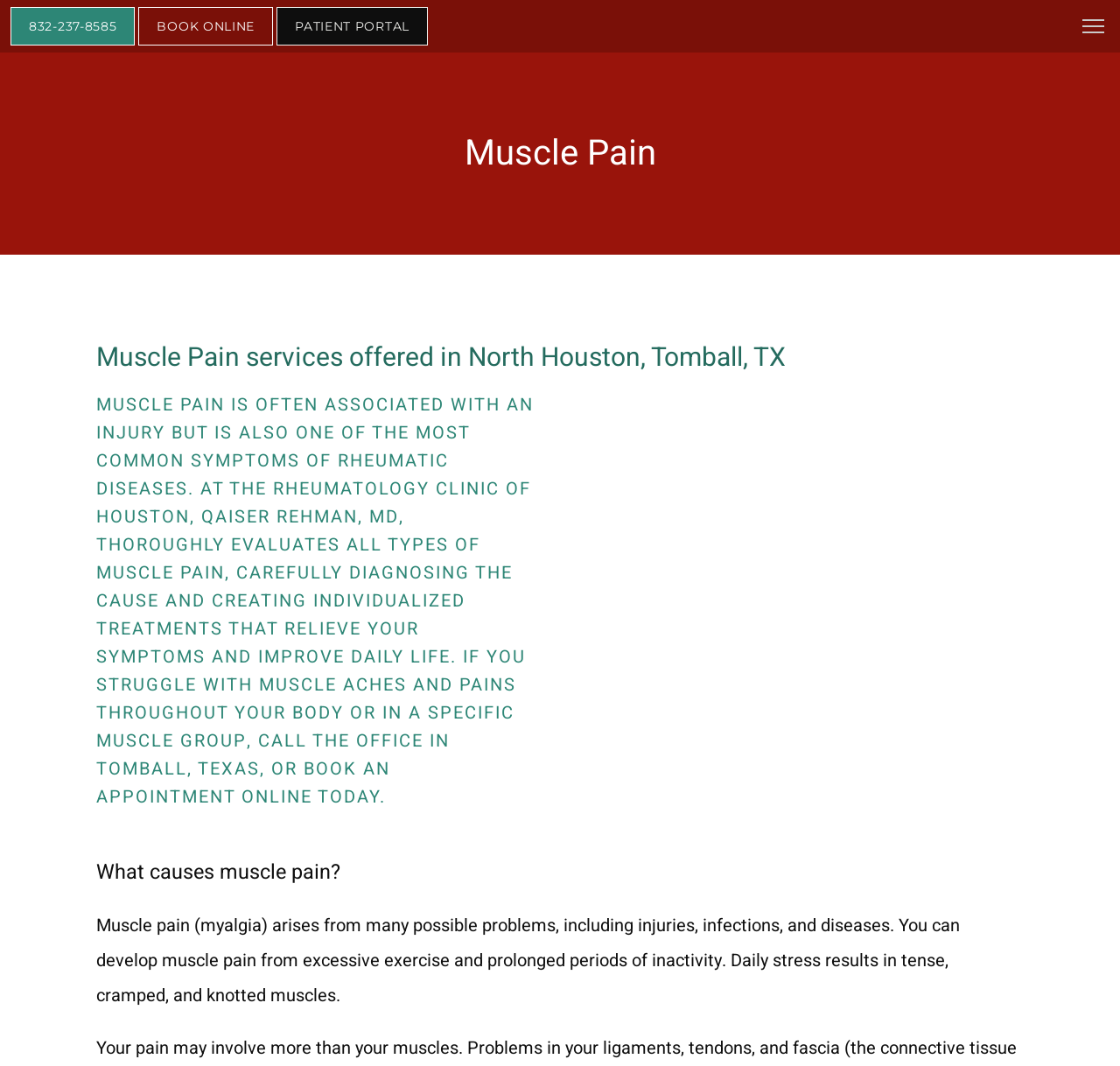What is the cause of muscle pain?
Please respond to the question with a detailed and thorough explanation.

The cause of muscle pain is mentioned in the article section of the webpage, which includes injuries, infections, and diseases. Additionally, excessive exercise and prolonged periods of inactivity can also lead to muscle pain.